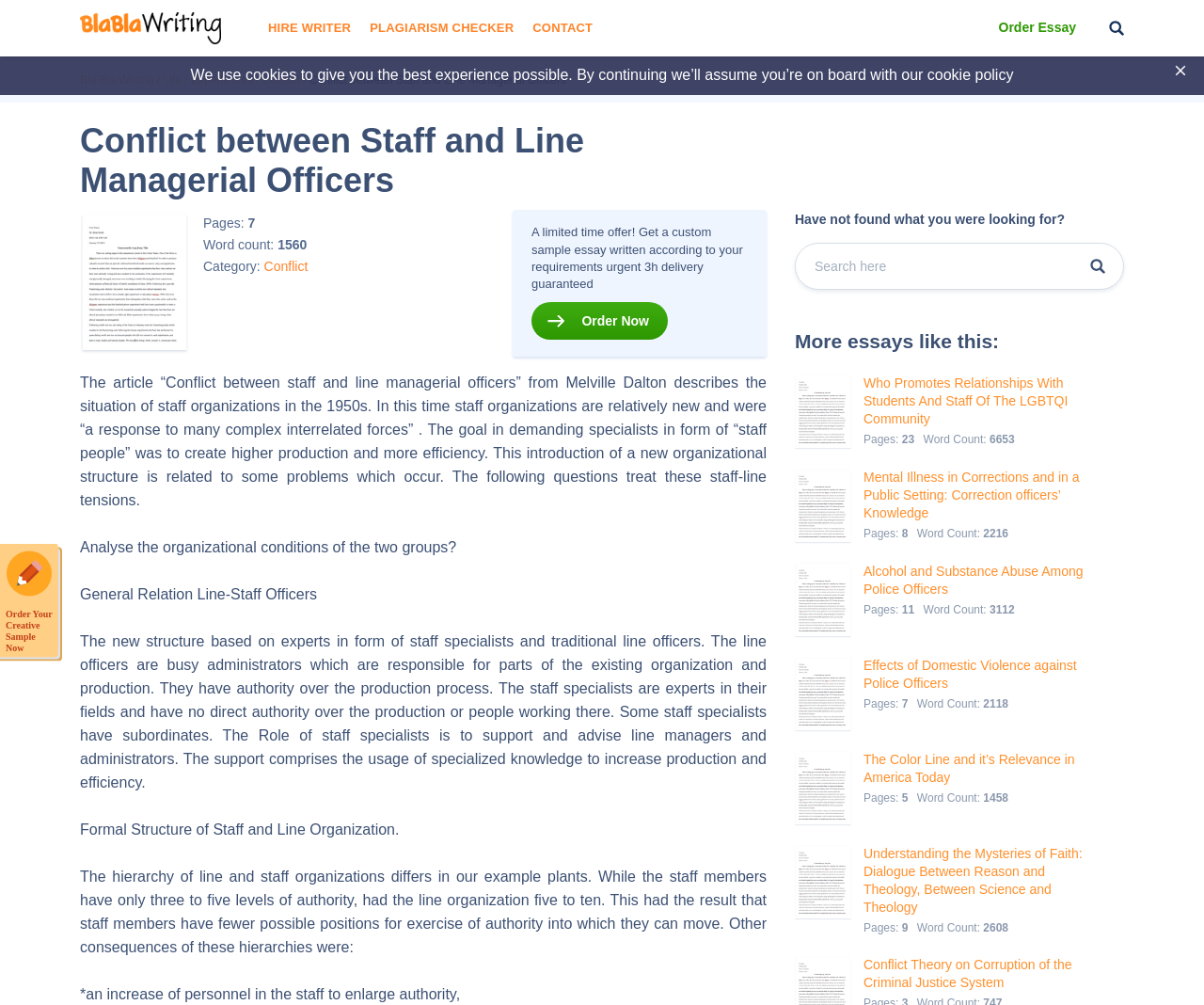How many levels of authority do staff members have?
With the help of the image, please provide a detailed response to the question.

The number of levels of authority can be found in the static text element with the text 'While the staff members have only three to five levels of authority...' which is located in the middle of the webpage.